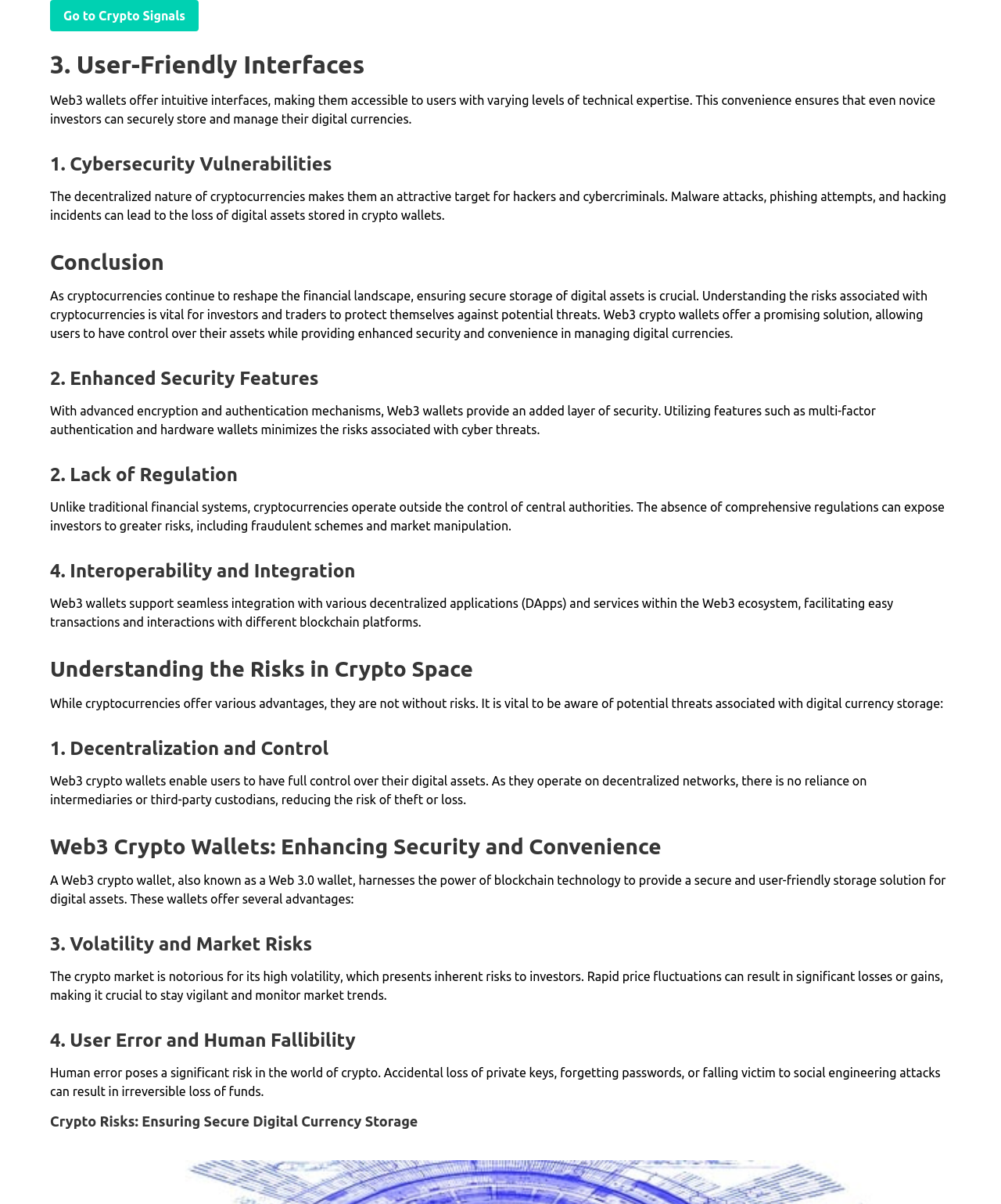Refer to the image and offer a detailed explanation in response to the question: What is a common mistake that can result in loss of funds in crypto?

The webpage highlights that human error poses a significant risk in the world of crypto, including accidental loss of private keys, forgetting passwords, or falling victim to social engineering attacks, which can result in irreversible loss of funds.